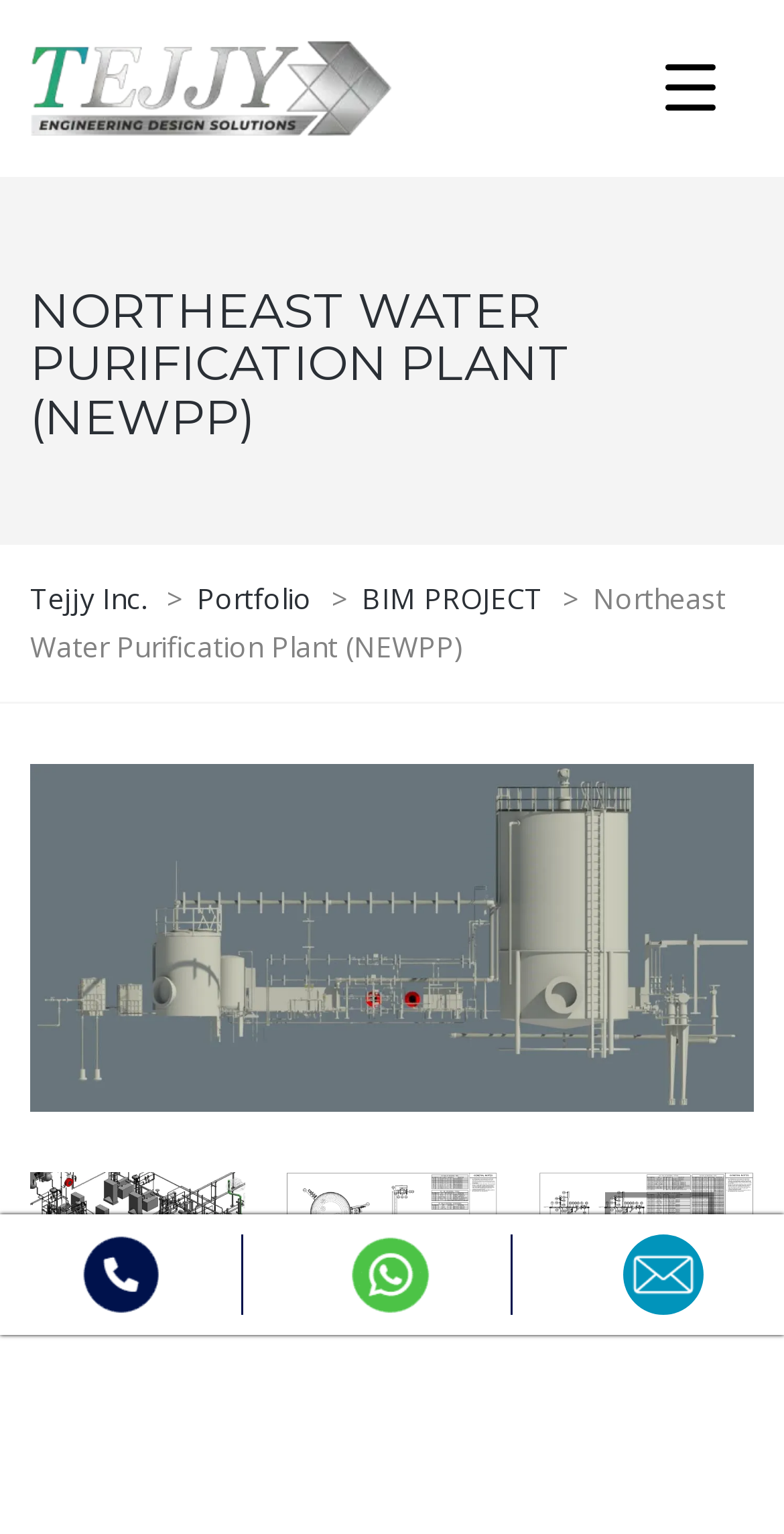Can you give a detailed response to the following question using the information from the image? What is the section title below the Northeast Water Purification Plant heading?

The section title below the Northeast Water Purification Plant heading can be found in the heading element with bounding box coordinates [0.038, 0.94, 0.962, 0.975], which is 'CHALLENGES'.